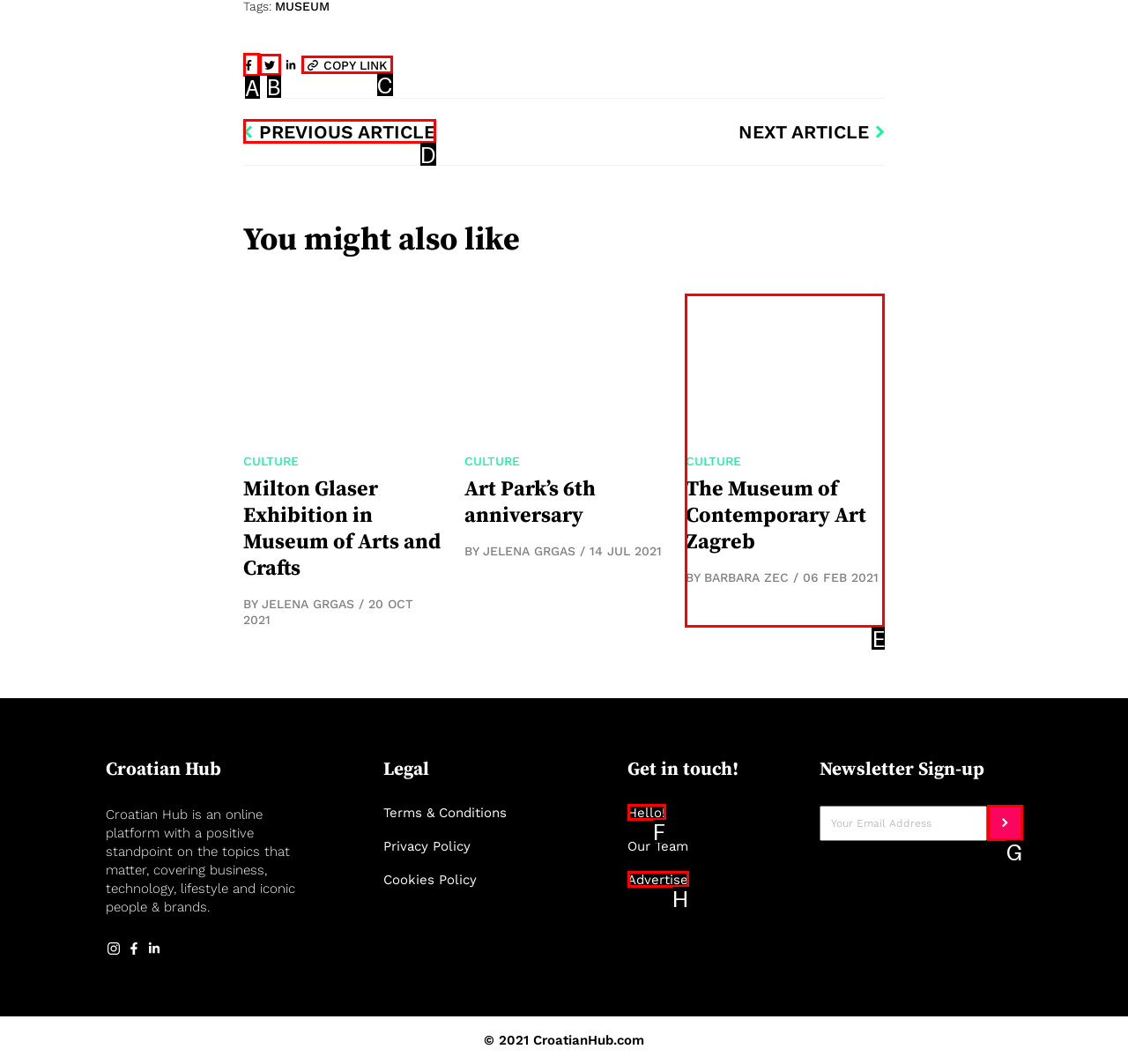Tell me which one HTML element best matches the description: Connectivity Answer with the option's letter from the given choices directly.

None